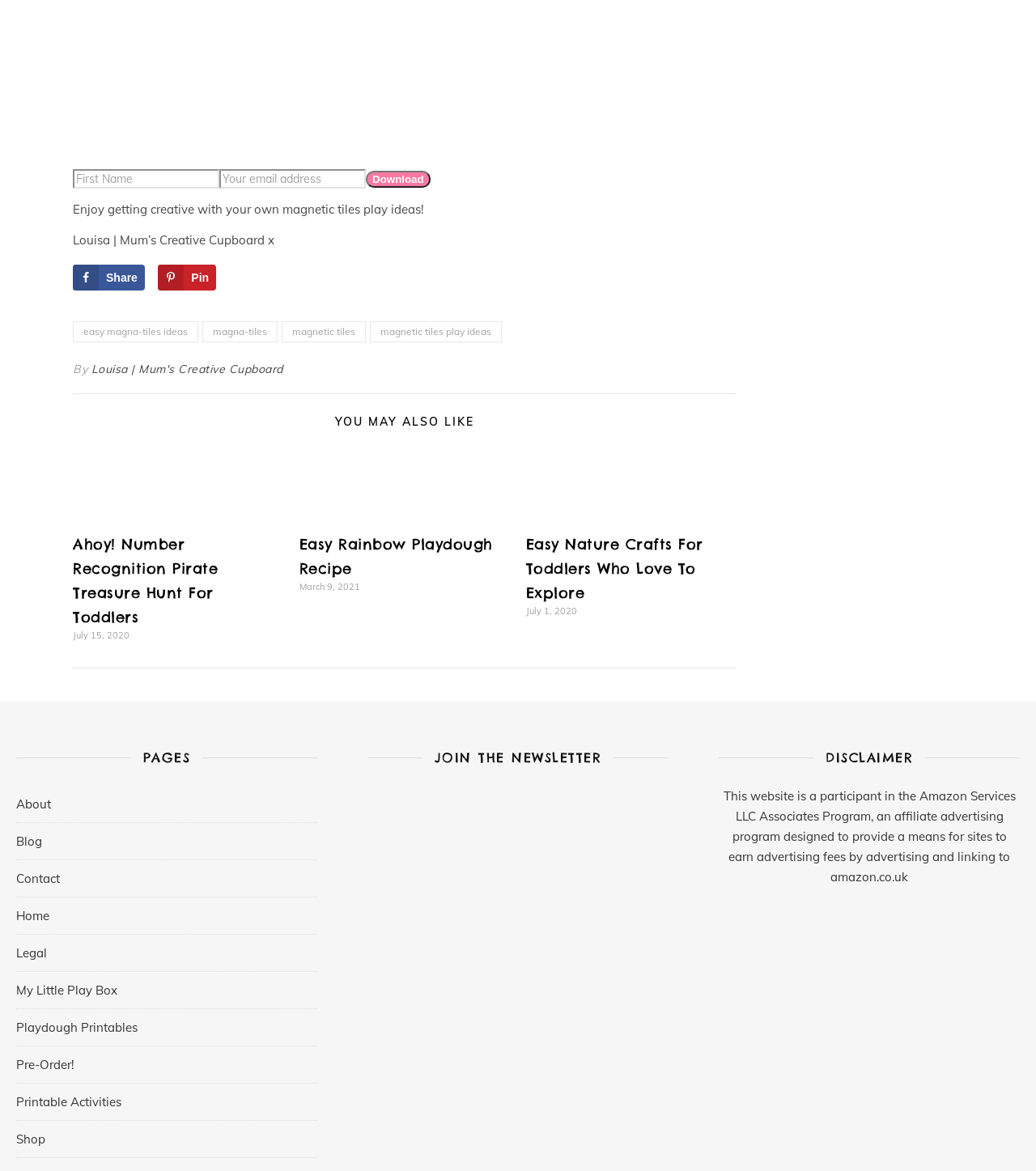Determine the bounding box coordinates for the area that should be clicked to carry out the following instruction: "Visit easy magna-tiles ideas".

[0.07, 0.274, 0.191, 0.292]